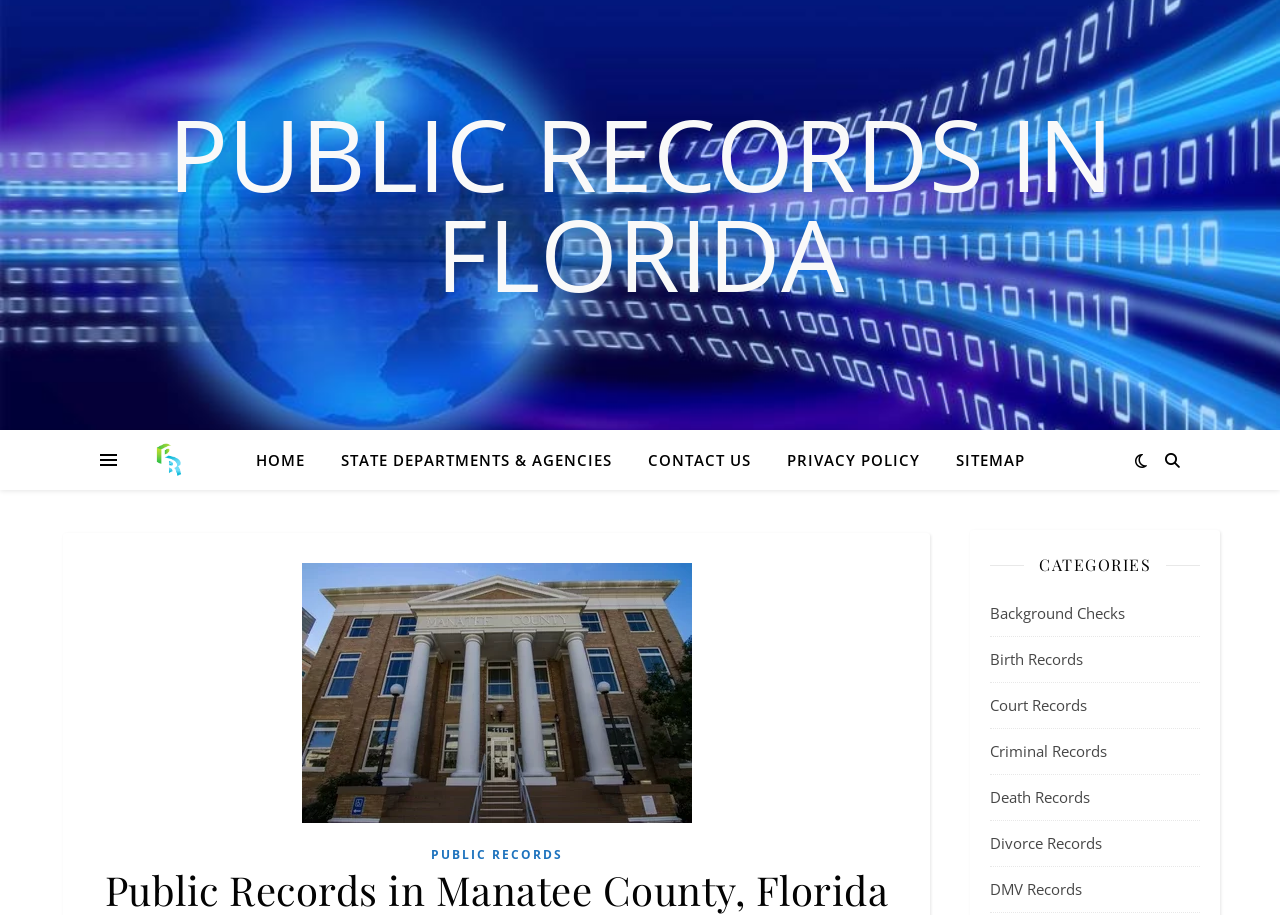What is the text of the webpage's headline?

Public Records in Manatee County, Florida